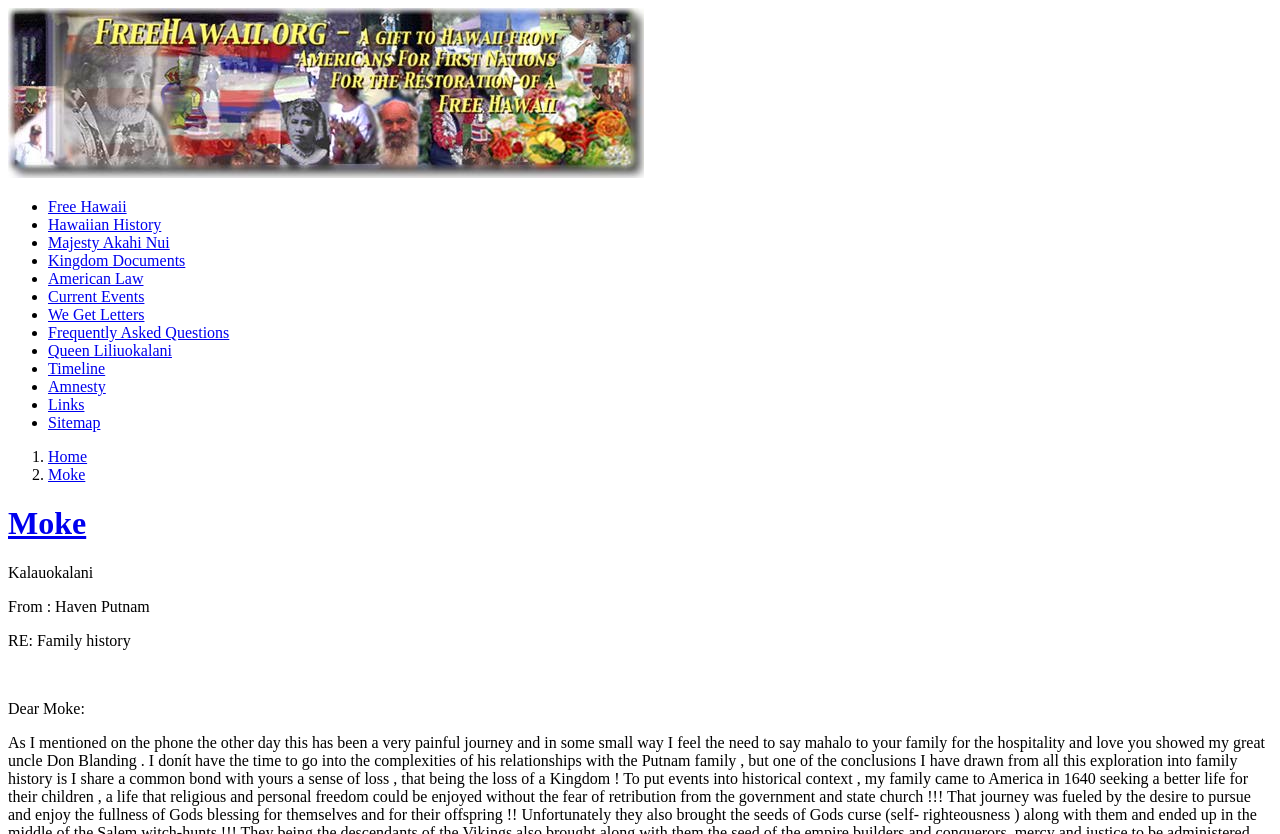Determine the bounding box coordinates of the clickable region to follow the instruction: "Read about Majesty Akahi Nui".

[0.038, 0.281, 0.133, 0.301]